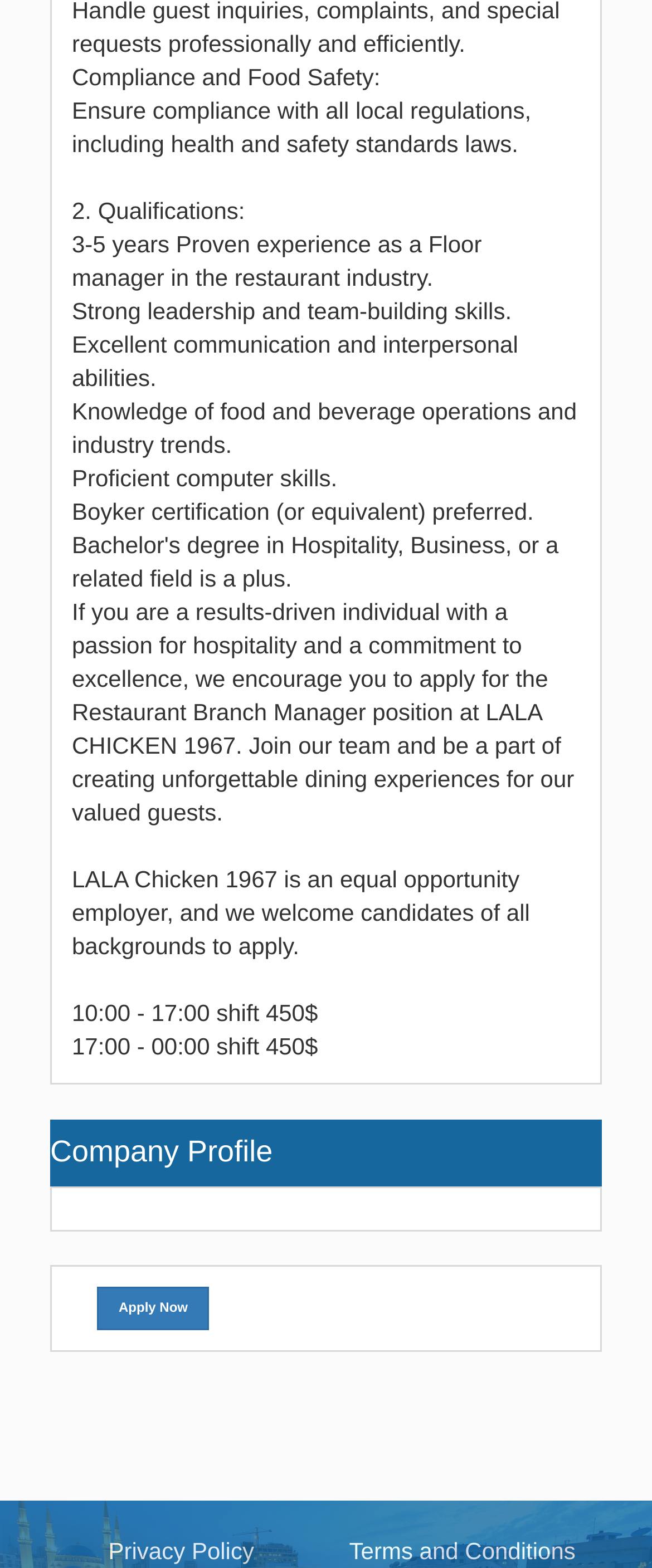Use one word or a short phrase to answer the question provided: 
What is the preferred certification for the job?

Boyker certification